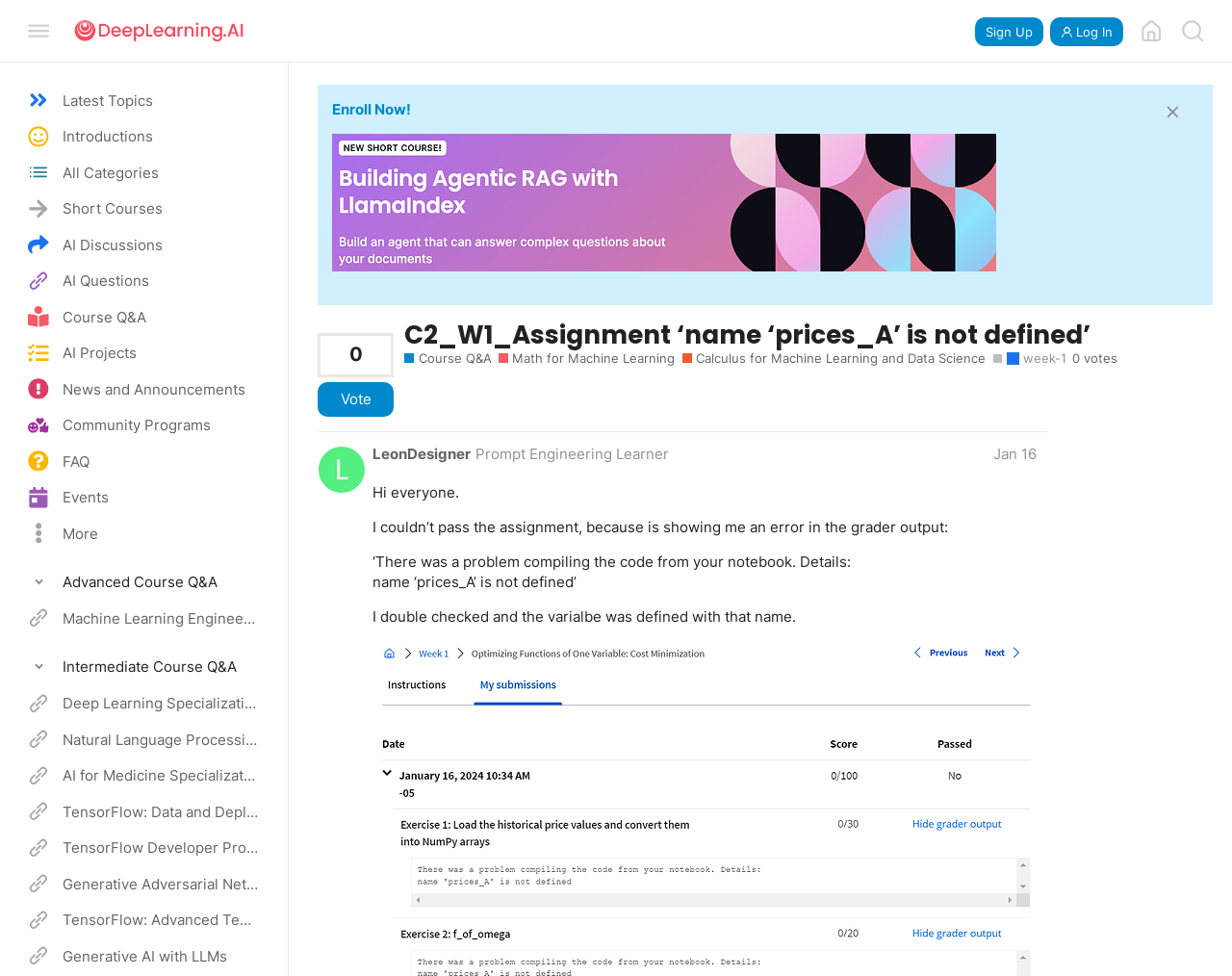Produce a meticulous description of the webpage.

This webpage appears to be a forum or discussion board related to machine learning and data science courses offered by DeepLearning.AI. At the top of the page, there is a header section with a button to expand or collapse the sidebar, a link to the DeepLearning.AI website, and buttons to sign up or log in. 

Below the header, there is a navigation menu with links to various topics, including latest topics, introductions, all categories, short courses, AI discussions, AI questions, course Q&A, AI projects, news and announcements, community programs, FAQ, and events. Each of these links has a corresponding icon.

On the left side of the page, there is a sidebar with links to different course specializations, including machine learning engineering for production, deep learning, natural language processing, AI for medicine, TensorFlow, and generative adversarial networks. Each of these links also has a corresponding icon.

The main content of the page appears to be a discussion thread related to a specific assignment in a course. The thread title is "C2_W1_Assignment 'name 'prices_A' is not defined' - Math for Machine Learning / Calculus for Machine Learning and Data Science - DeepLearning.AI". Below the title, there are links to the course Q&A, math for machine learning, and calculus for machine learning and data science.

The discussion thread itself appears to be a question or prompt from a user, with a response or comment from another user, LeonDesigner, who is identified as a prompt engineering learner. The response includes a timestamp and a link to the user's profile.

There are also various buttons and links throughout the page, including a button to vote on the discussion thread, a link to enroll in a course, and a link to a specific image or resource. At the bottom of the page, there is a pagination control with a label "1 / 4", indicating that there are multiple pages of discussion threads.